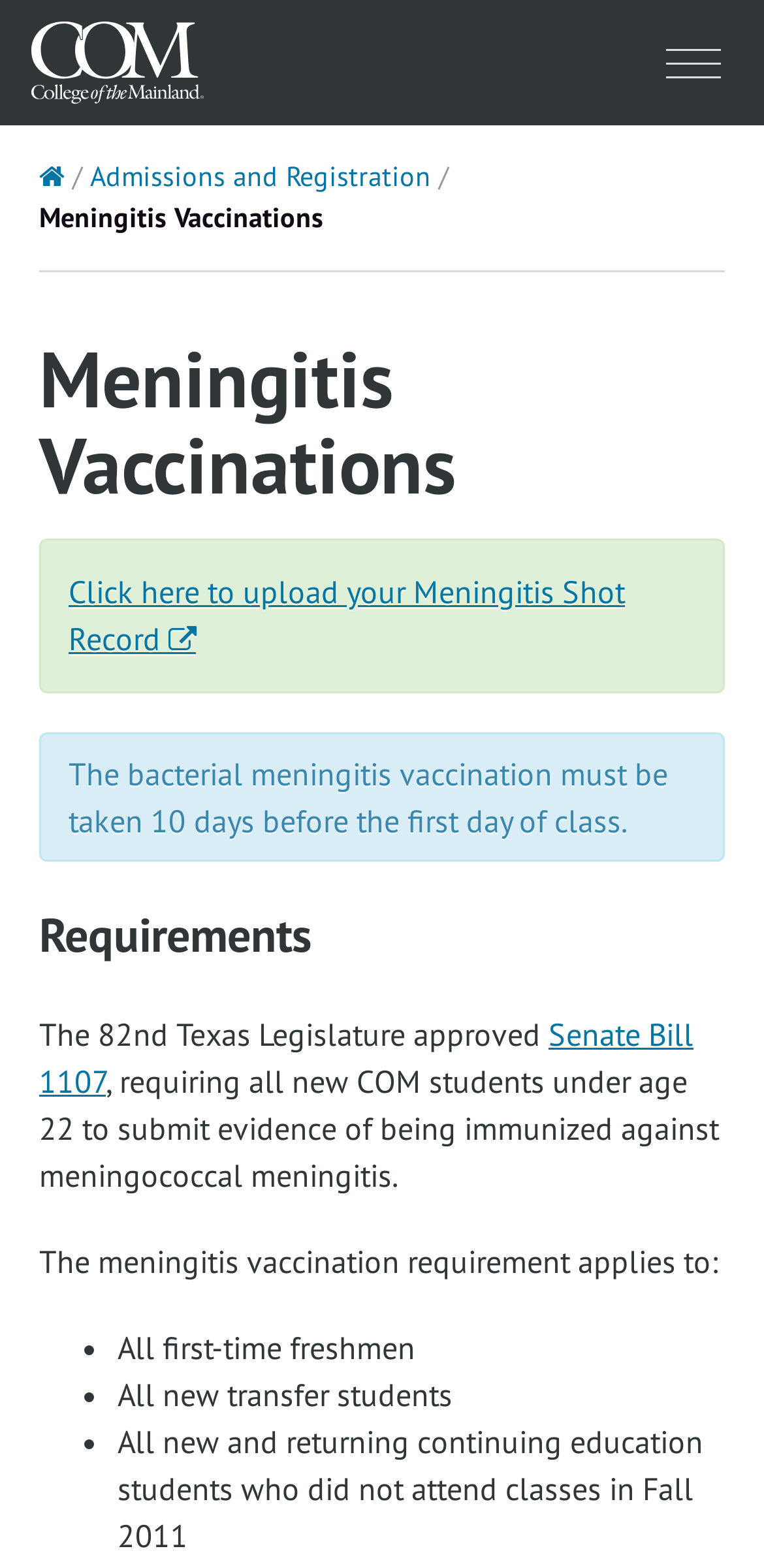What is the name of the bill that requires meningitis vaccination?
Using the image, respond with a single word or phrase.

Senate Bill 1107